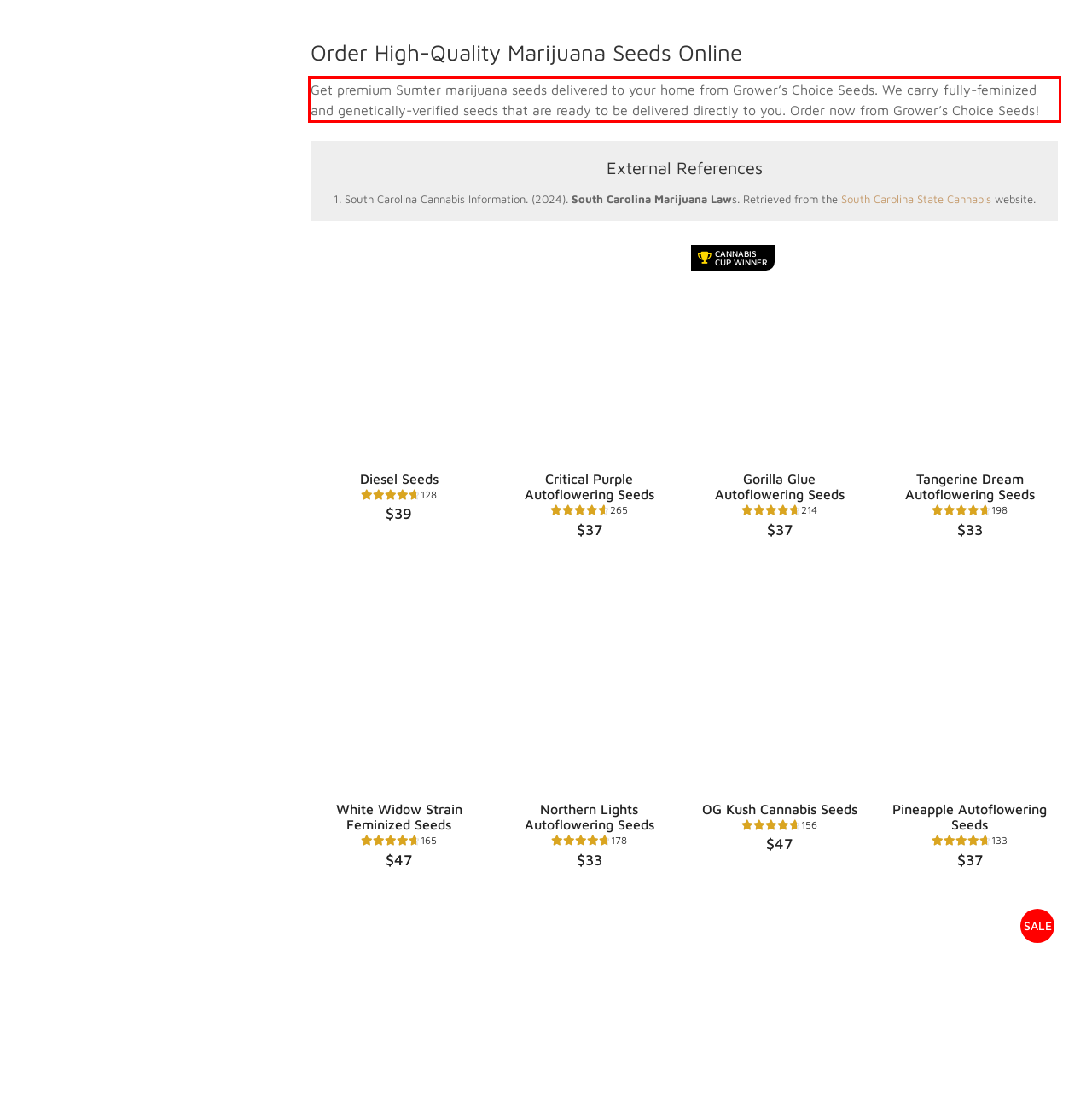Given a screenshot of a webpage, locate the red bounding box and extract the text it encloses.

Get premium Sumter marijuana seeds delivered to your home from Grower’s Choice Seeds. We carry fully-feminized and genetically-verified seeds that are ready to be delivered directly to you. Order now from Grower’s Choice Seeds!